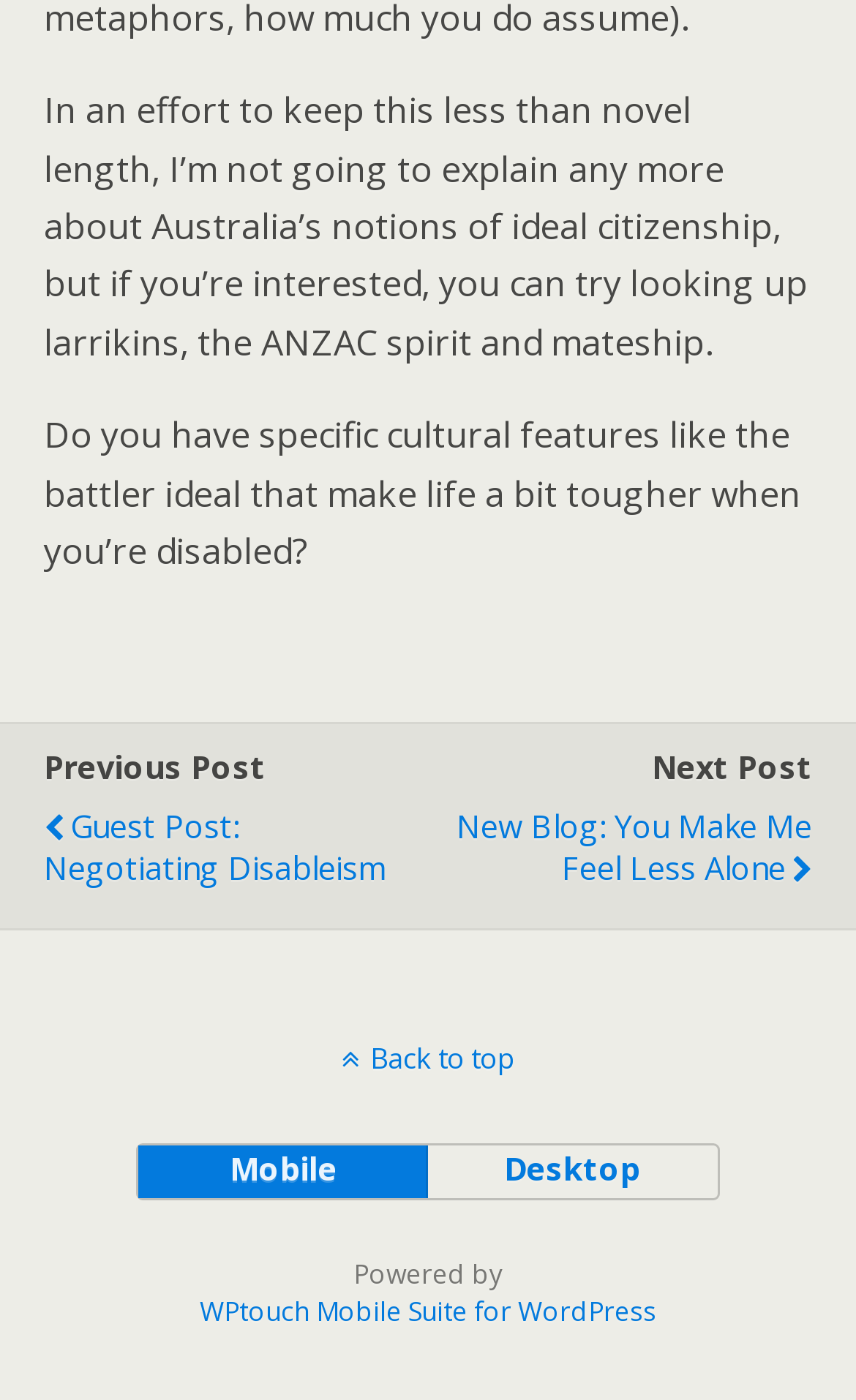What is the purpose of the 'Back to top' link?
Please answer the question with a detailed and comprehensive explanation.

The 'Back to top' link is located at the bottom of the webpage, and its purpose is to allow users to quickly scroll back to the top of the webpage, likely to navigate easily.